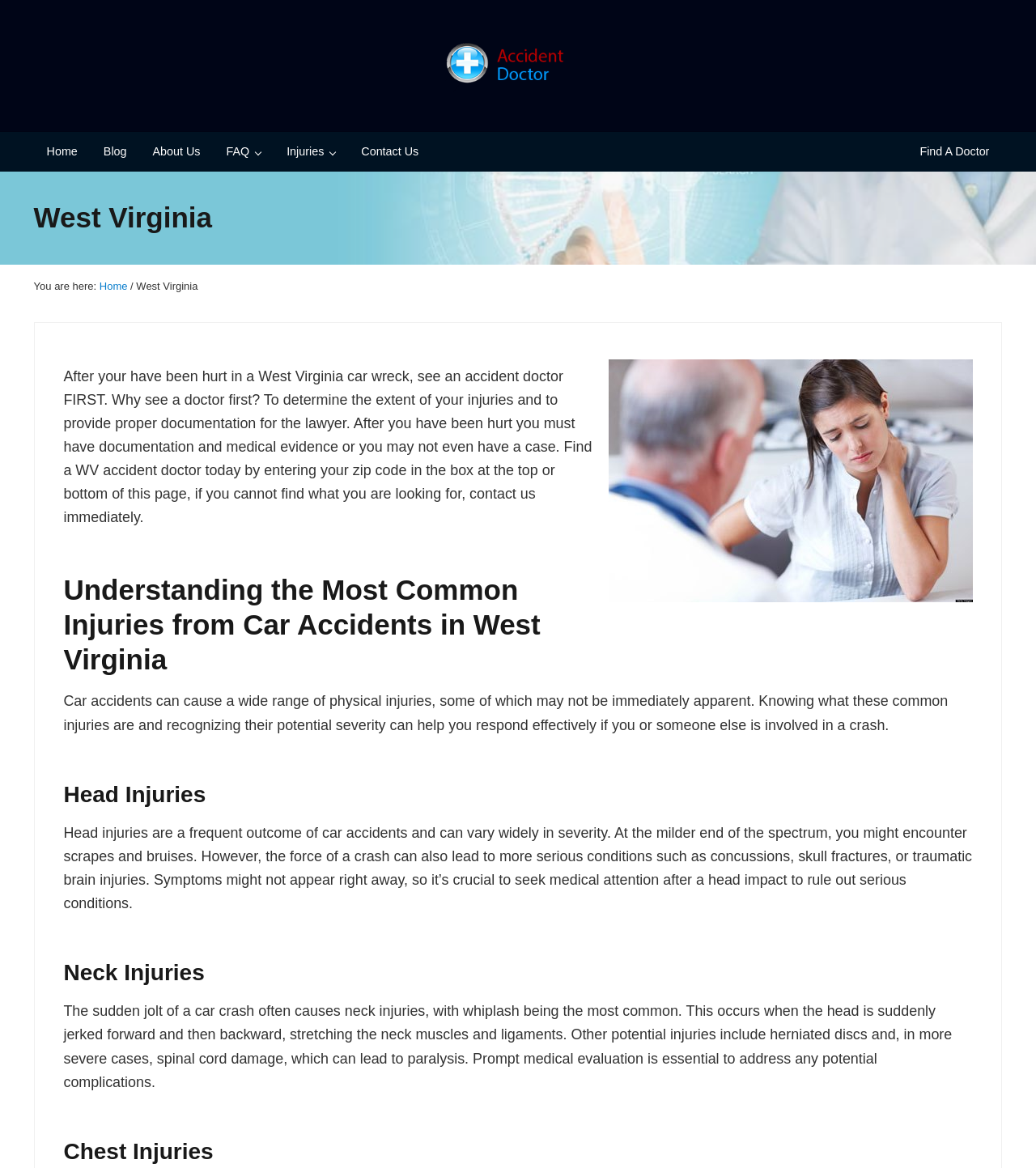Could you find the bounding box coordinates of the clickable area to complete this instruction: "Read about head injuries from car accidents"?

[0.061, 0.668, 0.939, 0.692]